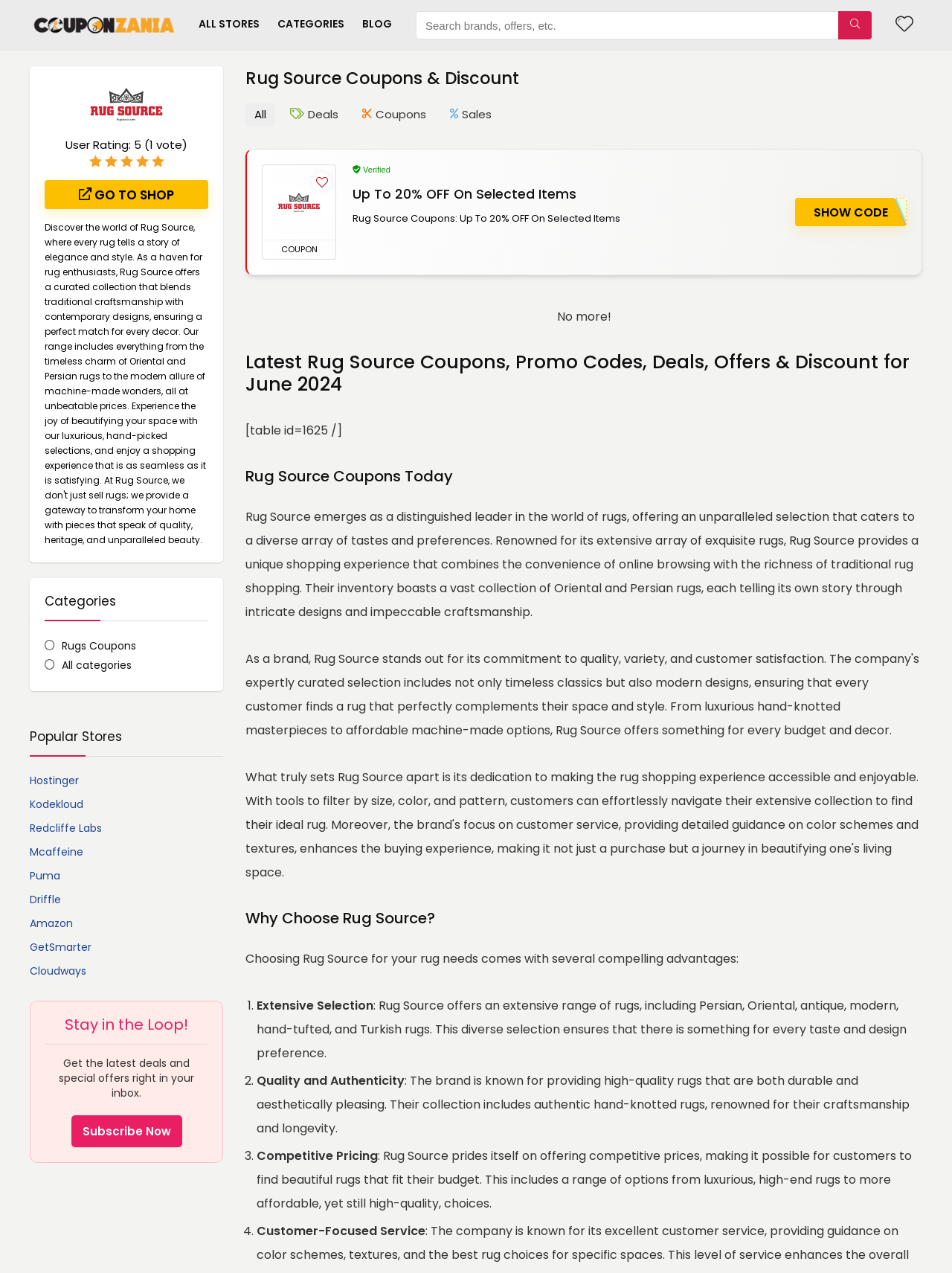Create a detailed summary of all the visual and textual information on the webpage.

This webpage is about Rug Source, a company that offers a vast selection of authentic Persian, Oriental, modern, and antique rugs. The page is divided into several sections, with a prominent search bar at the top right corner, allowing users to search for specific brands, offers, or categories.

At the top left corner, there is a navigation menu with links to "ALL STORES", "CATEGORIES", and "BLOG". Below this menu, there is a heading that reads "Rug Source Coupons & Discount" with a user rating of 5 out of 5 stars. A "GO TO SHOP" button is located next to the rating.

The main content of the page is divided into several sections. The first section displays a list of categories, including "Rugs Coupons", "All categories", and others. Below this list, there is a section that showcases a specific coupon offer, "Up To 20% OFF On Selected Items", with a "SHOW CODE" button.

The next section is a heading that reads "Latest Rug Source Coupons, Promo Codes, Deals, Offers & Discount for June 2024", followed by a table that displays various coupon codes and deals. Below this table, there is a section that describes Rug Source, highlighting its unique shopping experience, extensive selection of rugs, and competitive pricing.

The following section is a heading that reads "Why Choose Rug Source?", which is followed by a list of advantages, including "Extensive Selection", "Quality and Authenticity", "Competitive Pricing", and "Customer-Focused Service". Each advantage is described in detail, highlighting the benefits of choosing Rug Source.

At the bottom of the page, there is a section that displays popular stores, including Hostinger, Kodekloud, Redcliffe Labs, and others. Finally, there is a section that encourages users to "Stay in the Loop!" and subscribe to the newsletter to receive the latest deals and special offers.